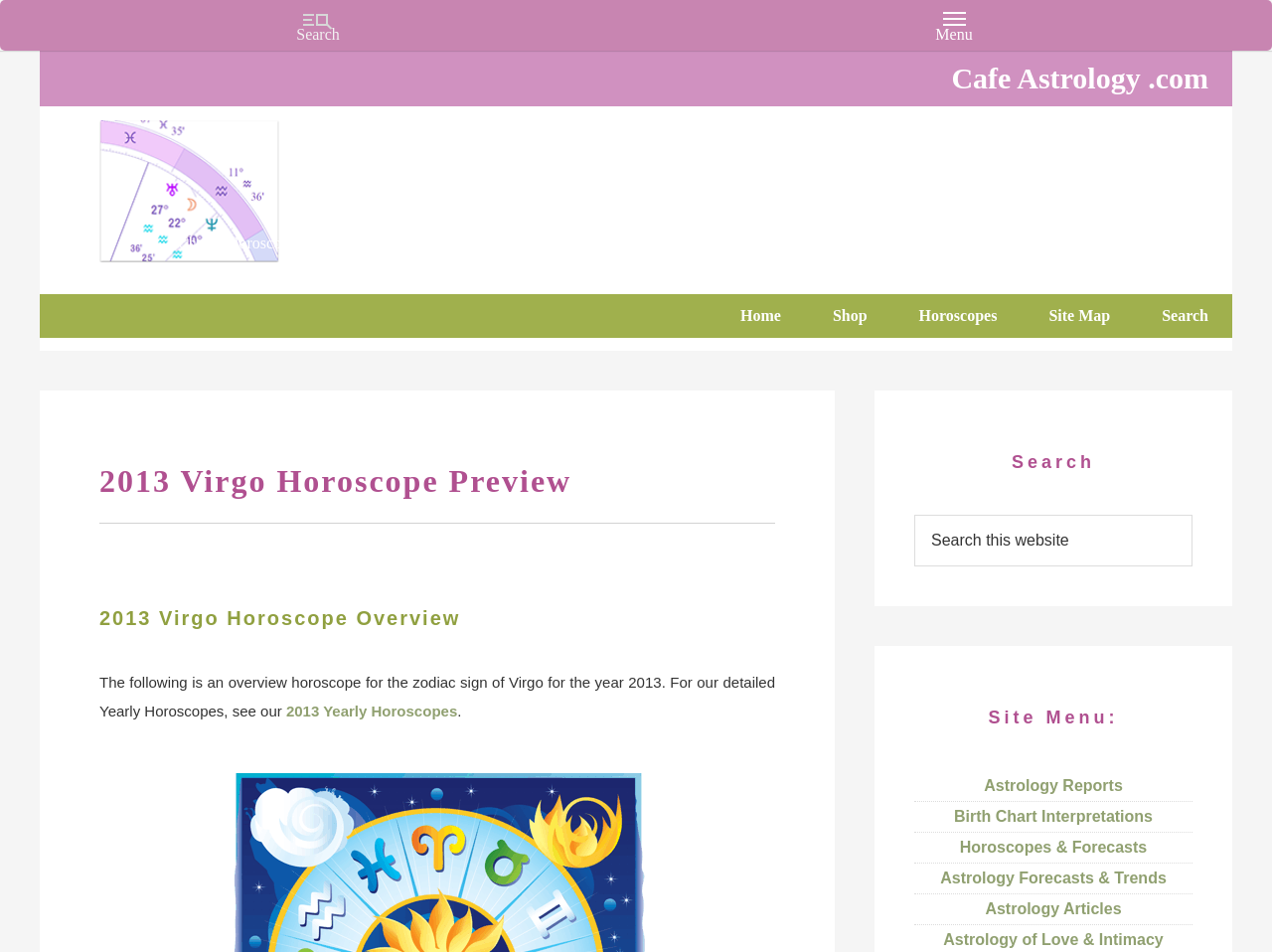Identify the bounding box for the UI element specified in this description: "Astrology Articles". The coordinates must be four float numbers between 0 and 1, formatted as [left, top, right, bottom].

[0.775, 0.945, 0.882, 0.963]